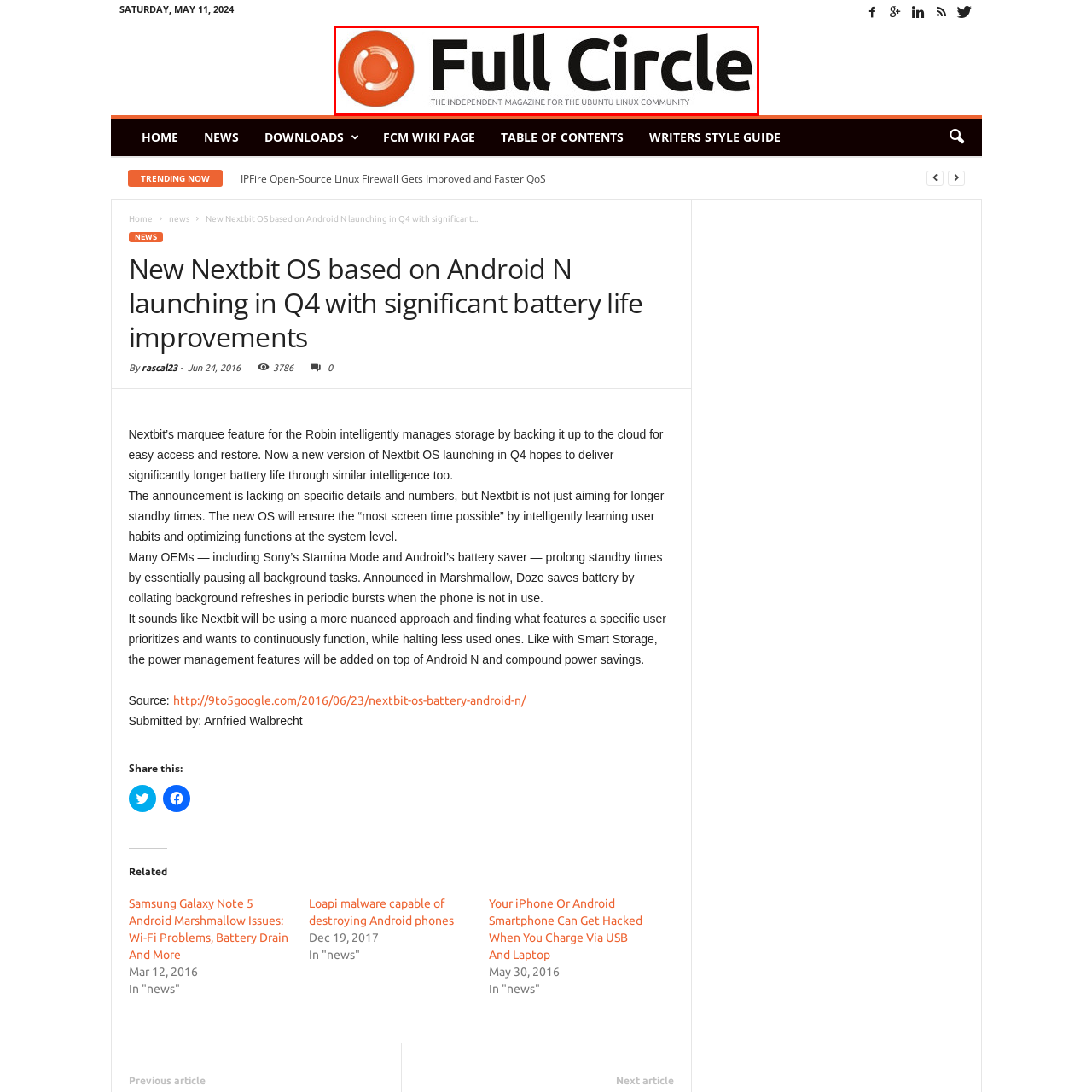Elaborate on the visual details of the image contained within the red boundary.

The image features the logo of "Full Circle Magazine," prominently showcasing its identity as "The Independent Magazine for the Ubuntu Linux Community." The logo includes a stylized orange circle with a swirl design, symbolizing connectivity and continuity, alongside the bold, modern typography of the magazine's name. This visual representation emphasizes the magazine's commitment to providing insightful content and resources for Ubuntu Linux users, reflecting its role as a key resource in the open-source community.